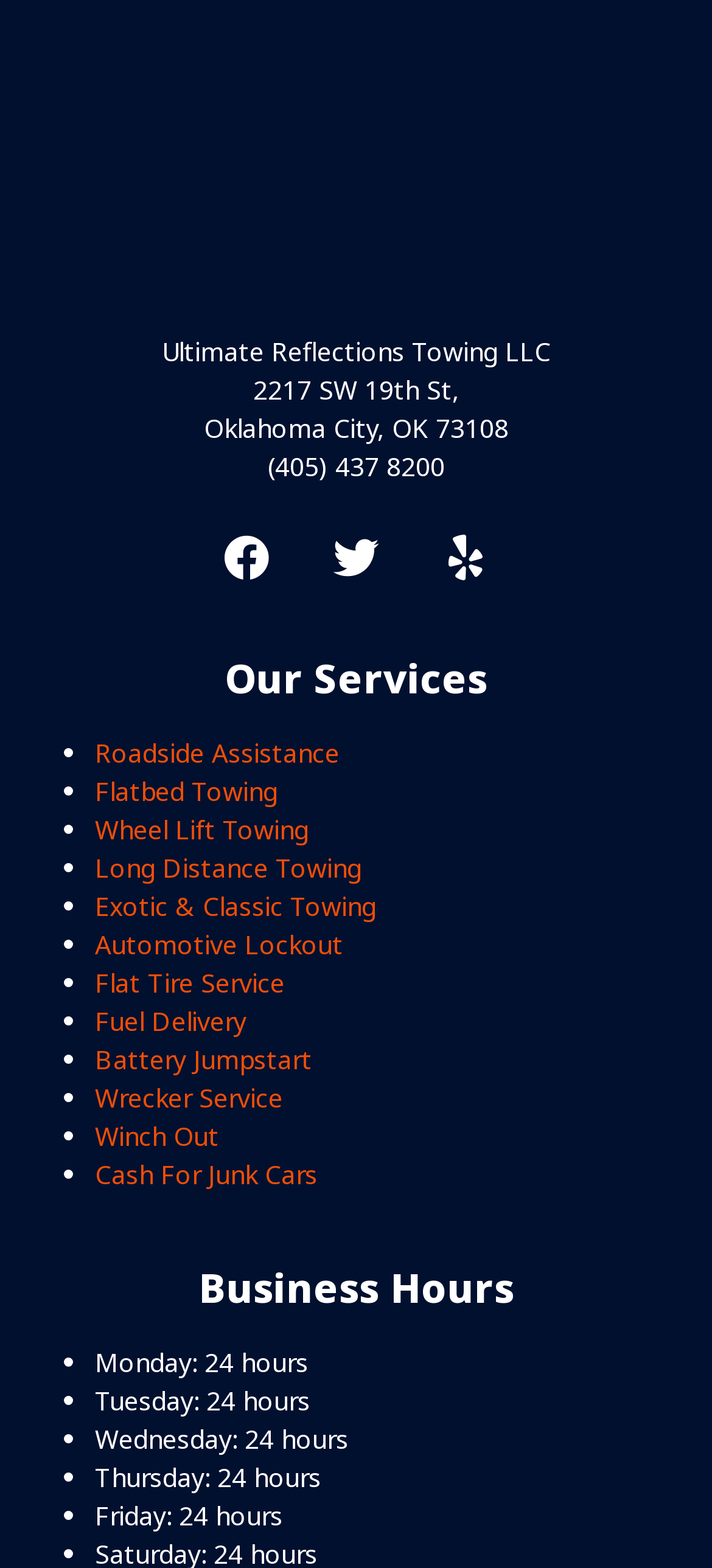Please identify the bounding box coordinates of the clickable element to fulfill the following instruction: "Click Facebook link". The coordinates should be four float numbers between 0 and 1, i.e., [left, top, right, bottom].

[0.282, 0.327, 0.41, 0.385]